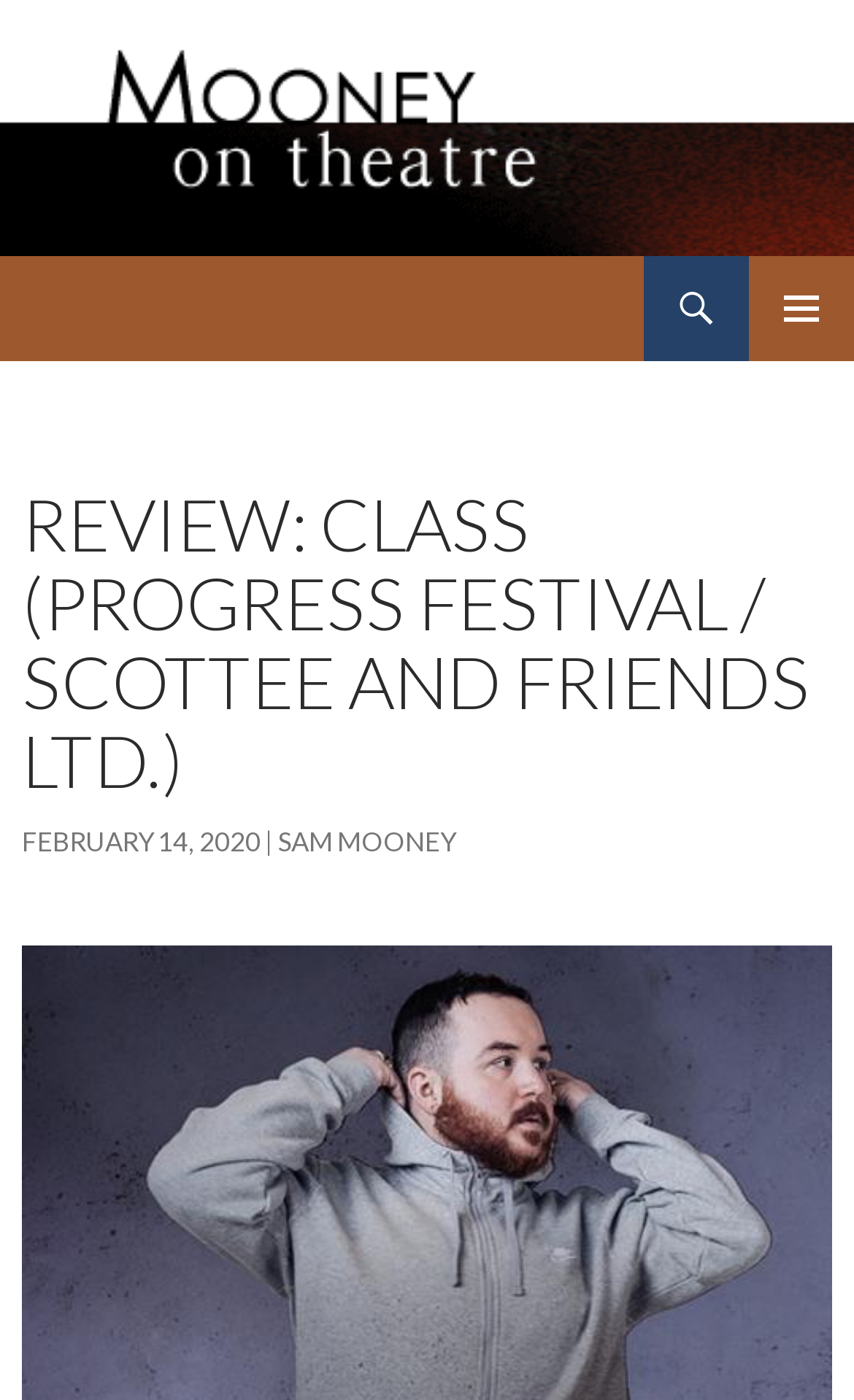From the details in the image, provide a thorough response to the question: When was the review published?

I found the answer by looking at the link below the title of the review, which says 'FEBRUARY 14, 2020'.